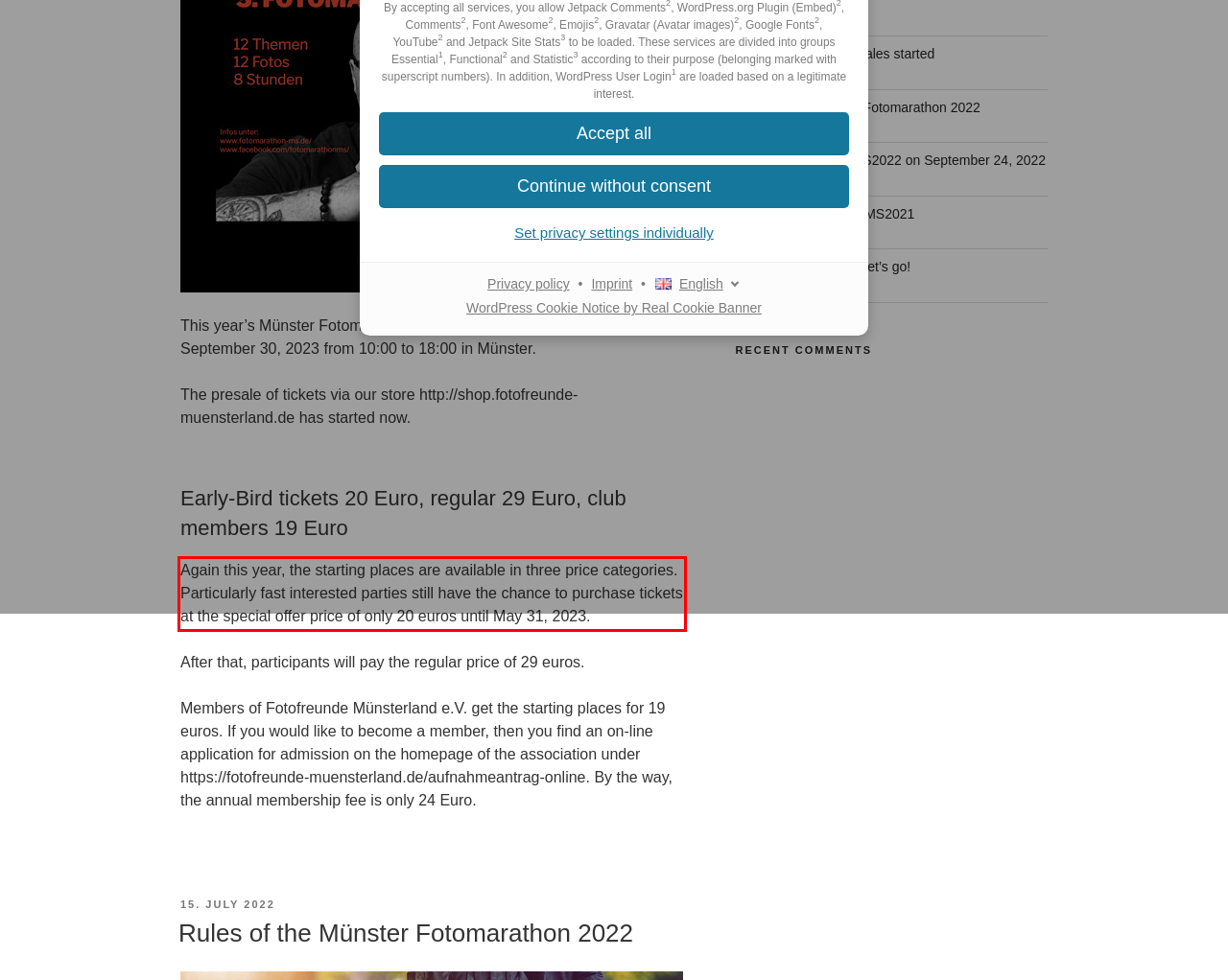Using the provided webpage screenshot, identify and read the text within the red rectangle bounding box.

Again this year, the starting places are available in three price categories. Particularly fast interested parties still have the chance to purchase tickets at the special offer price of only 20 euros until May 31, 2023.